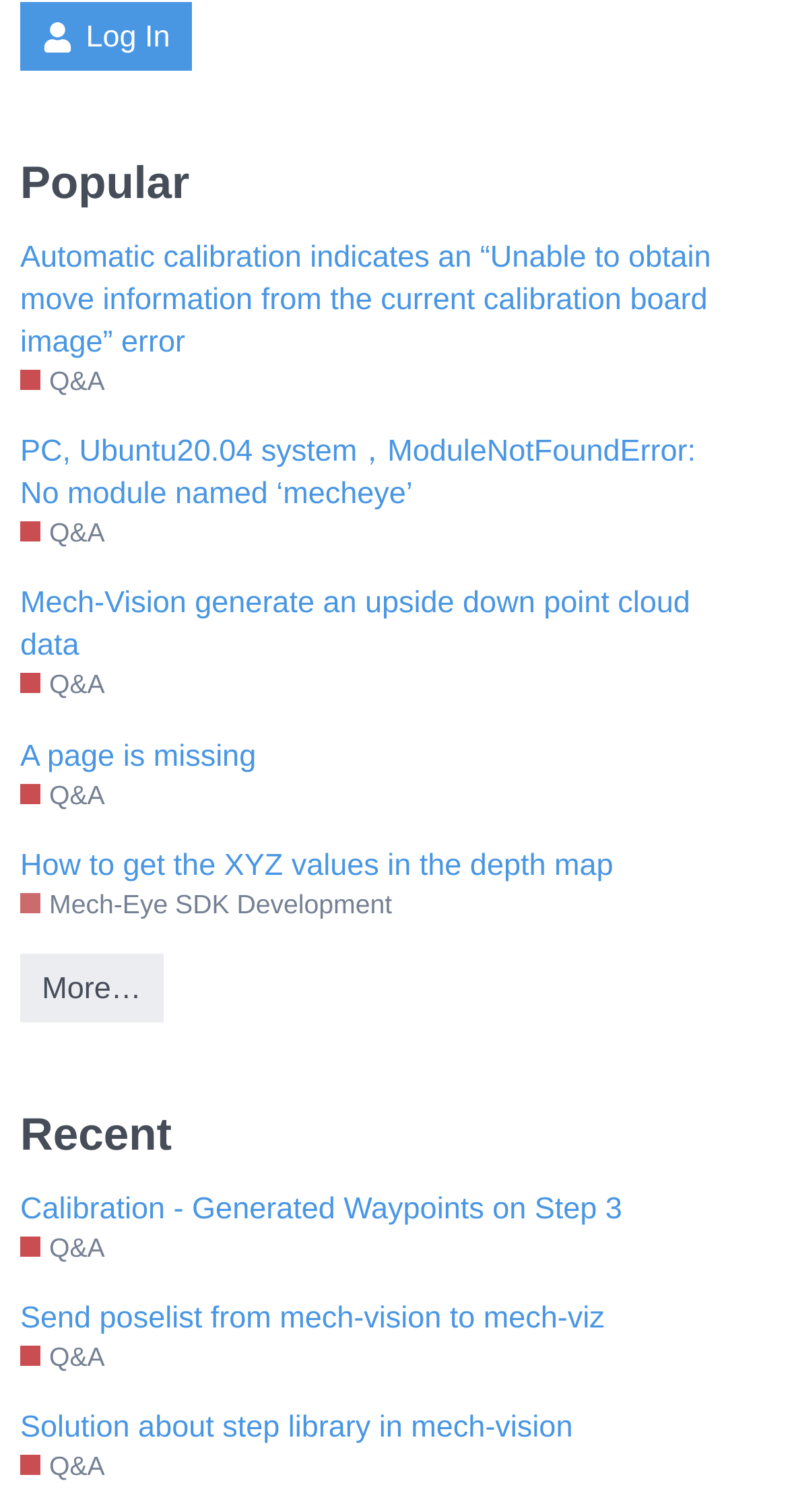Please locate the UI element described by "Q&A" and provide its bounding box coordinates.

[0.026, 0.886, 0.133, 0.911]